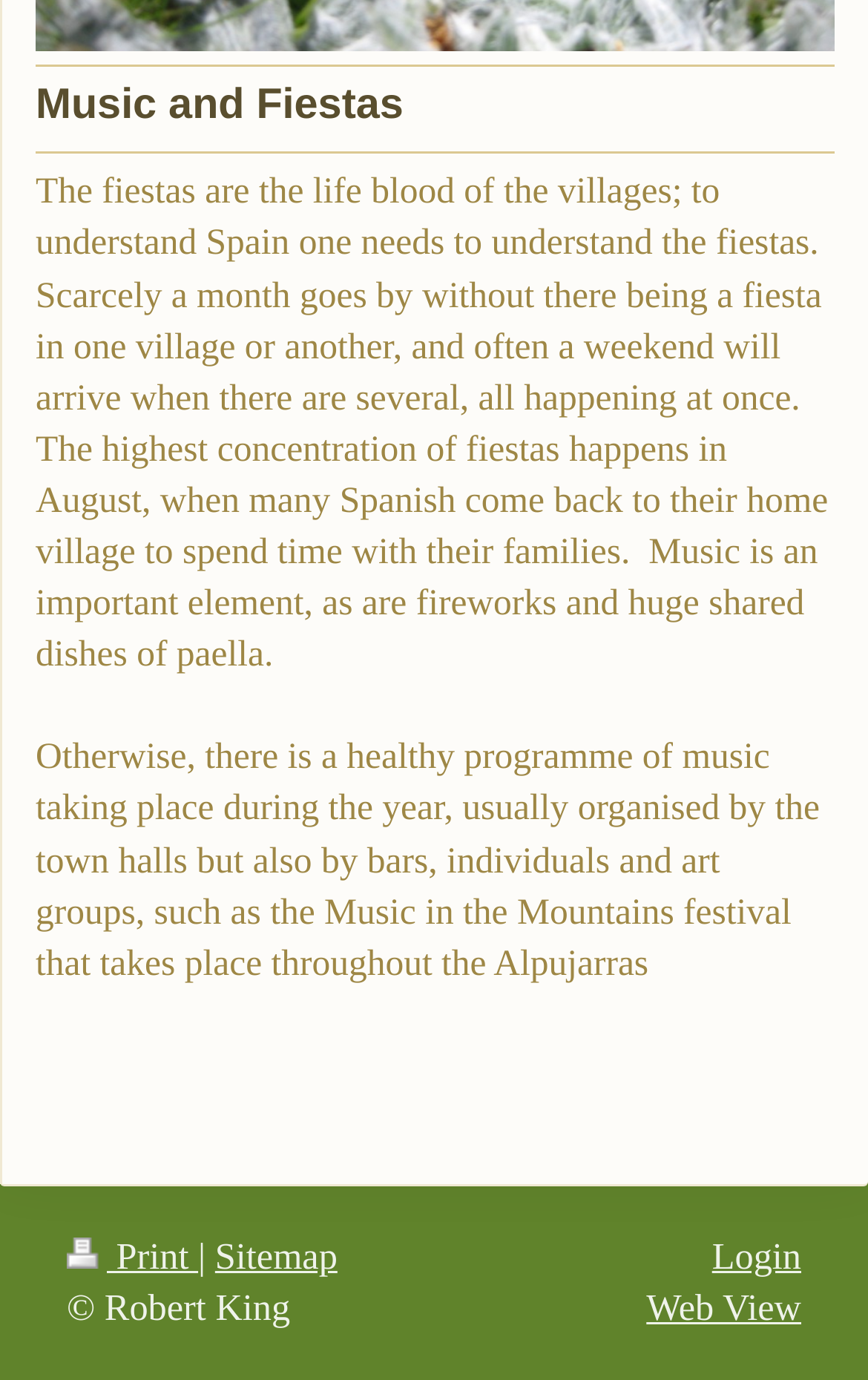Who is the copyright holder of the webpage?
Look at the image and answer with only one word or phrase.

Robert King